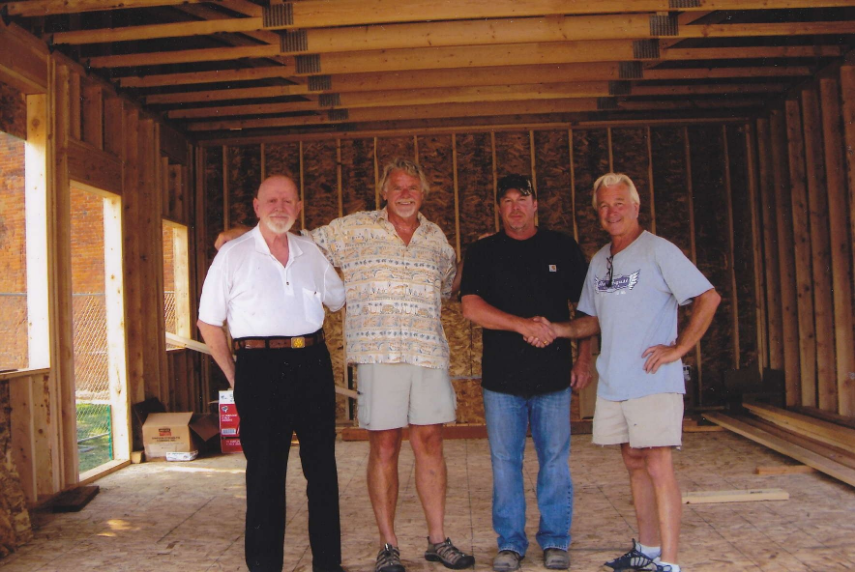Describe every significant element in the image thoroughly.

In this photo, four men stand within the framework of a partially constructed building. The interior features exposed wooden beams and studs, creating a sense of openness. Sunlight streams in through windows on the left, illuminating boxes placed near the floor. 

The first man on the left wears a white shirt paired with black trousers, while the second stands next to him in a patterned short-sleeved shirt and beige shorts. The third man, who is shaking hands with the man on the far right, sports a black shirt and blue jeans. The man on the far right, dressed in a light blue shirt and light shorts, appears to be finishing the handshake, conveying a sense of camaraderie and agreement. 

Altogether, the image captures a moment likely associated with construction progress or a business partnership, highlighting collaboration within a dynamic and evolving workspace.